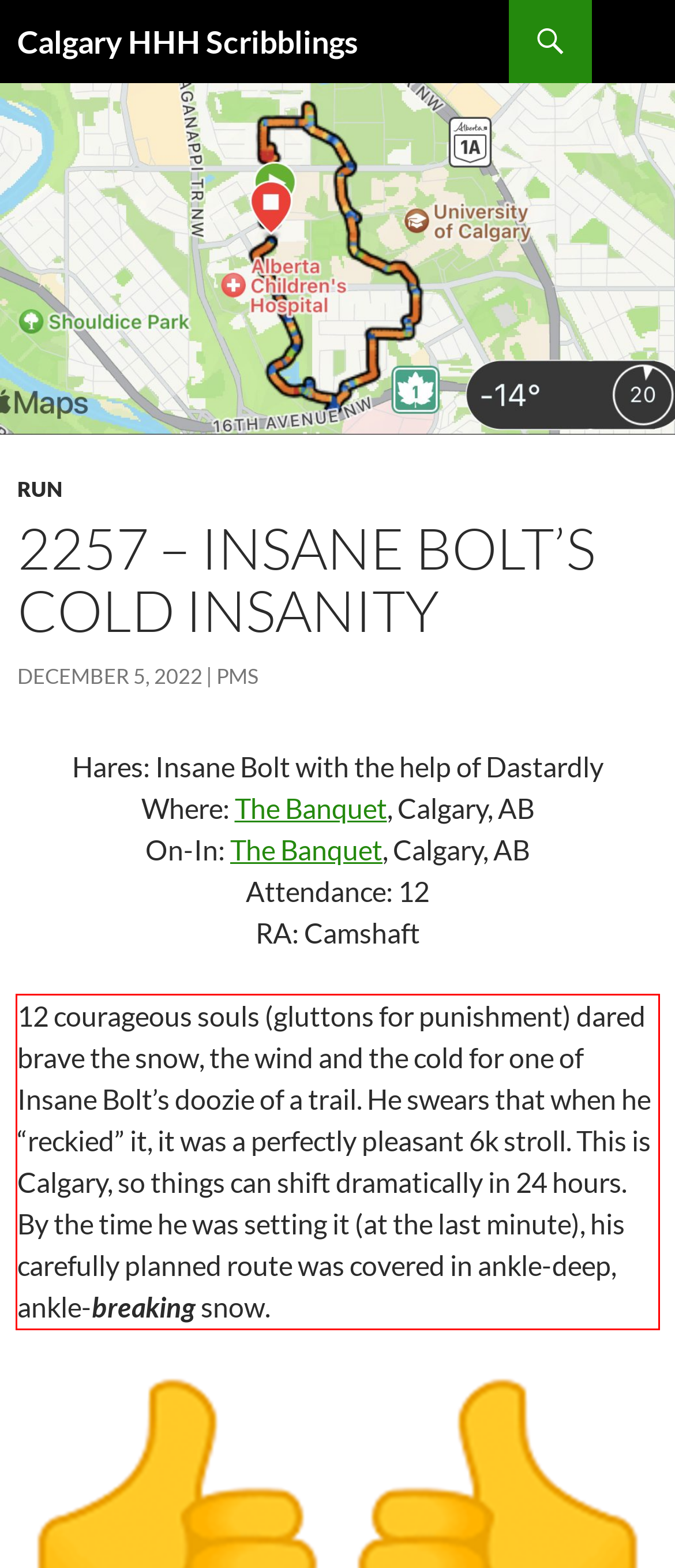Examine the webpage screenshot, find the red bounding box, and extract the text content within this marked area.

12 courageous souls (gluttons for punishment) dared brave the snow, the wind and the cold for one of Insane Bolt’s doozie of a trail. He swears that when he “reckied” it, it was a perfectly pleasant 6k stroll. This is Calgary, so things can shift dramatically in 24 hours. By the time he was setting it (at the last minute), his carefully planned route was covered in ankle-deep, ankle-breaking snow.